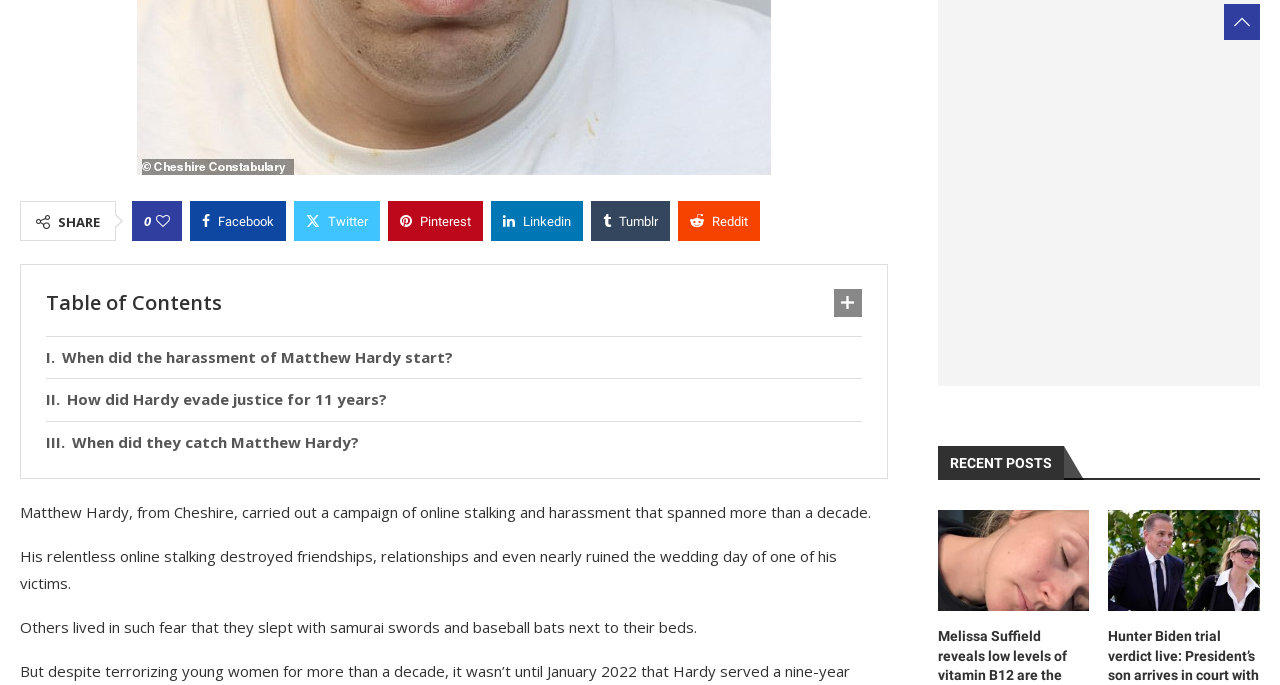What is the name of the person who carried out a campaign of online stalking and harassment?
Please give a detailed answer to the question using the information shown in the image.

The answer can be found in the static text element that says 'Matthew Hardy, from Cheshire, carried out a campaign of online stalking and harassment that spanned more than a decade.'